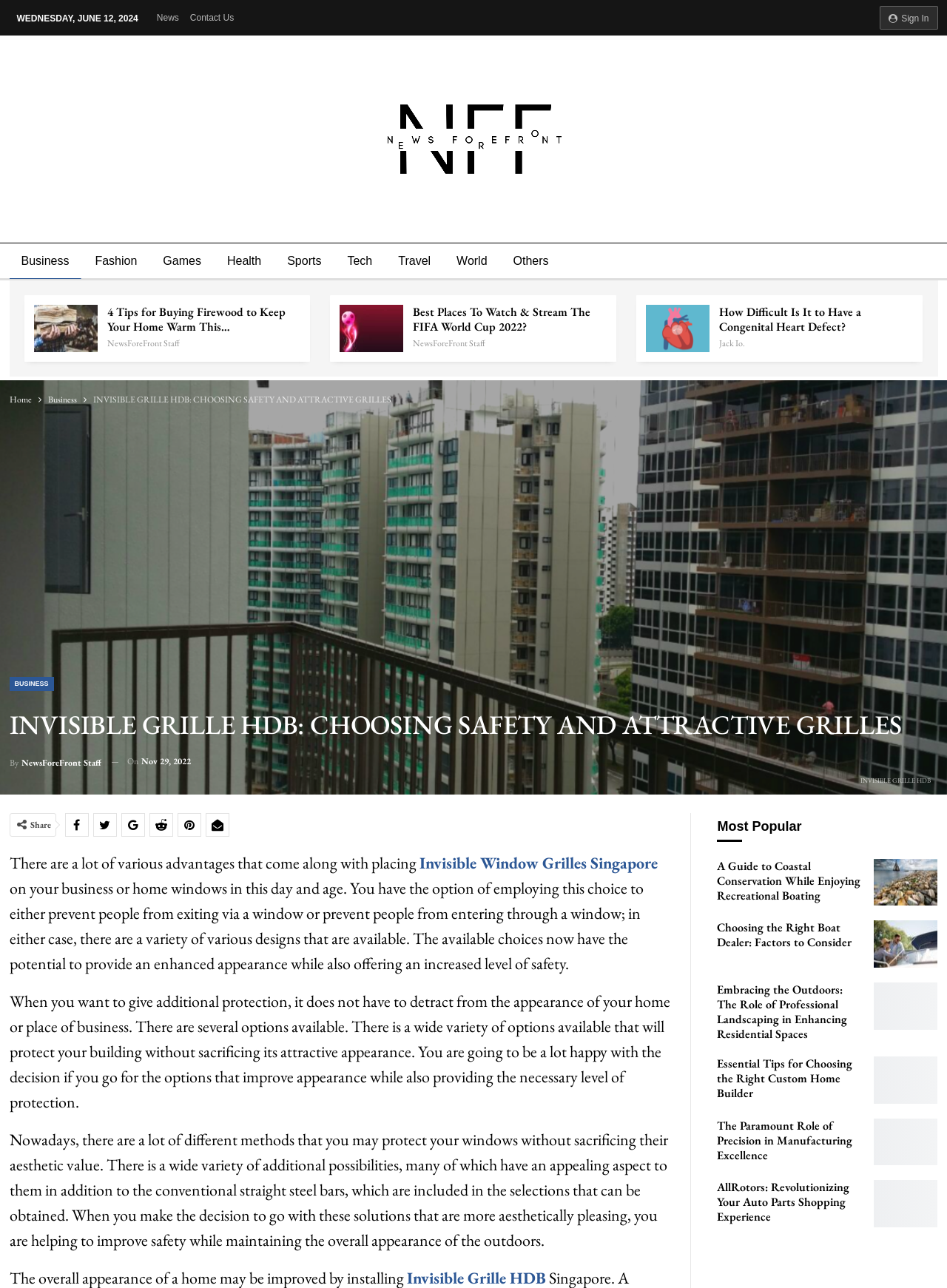Explain in detail what you observe on this webpage.

This webpage is about News Forefront, a news website that features various articles and news stories. At the top of the page, there is a sign-in button and a date display showing "Wednesday, June 12, 2024". Below that, there are links to different news categories such as "News", "Contact Us", "Business", "Fashion", and more.

The main content of the page is an article titled "INVISIBLE GRILLE HDB: CHOOSING SAFETY AND ATTRACTIVE GRILLES". The article discusses the advantages of installing invisible window grilles in homes and businesses, including enhanced safety and aesthetic appeal. The text is divided into several paragraphs, with links to related topics and a "Share" button with social media icons.

On the right side of the page, there is a sidebar with a "Most Popular" section, featuring links to other news articles such as "A Guide to Coastal Conservation While Enjoying Recreational Boating" and "The Paramount Role of Precision in Manufacturing Excellence".

At the top left of the page, there is a logo for News Forefront, and below that, a navigation menu with links to the home page, business news, and other categories.